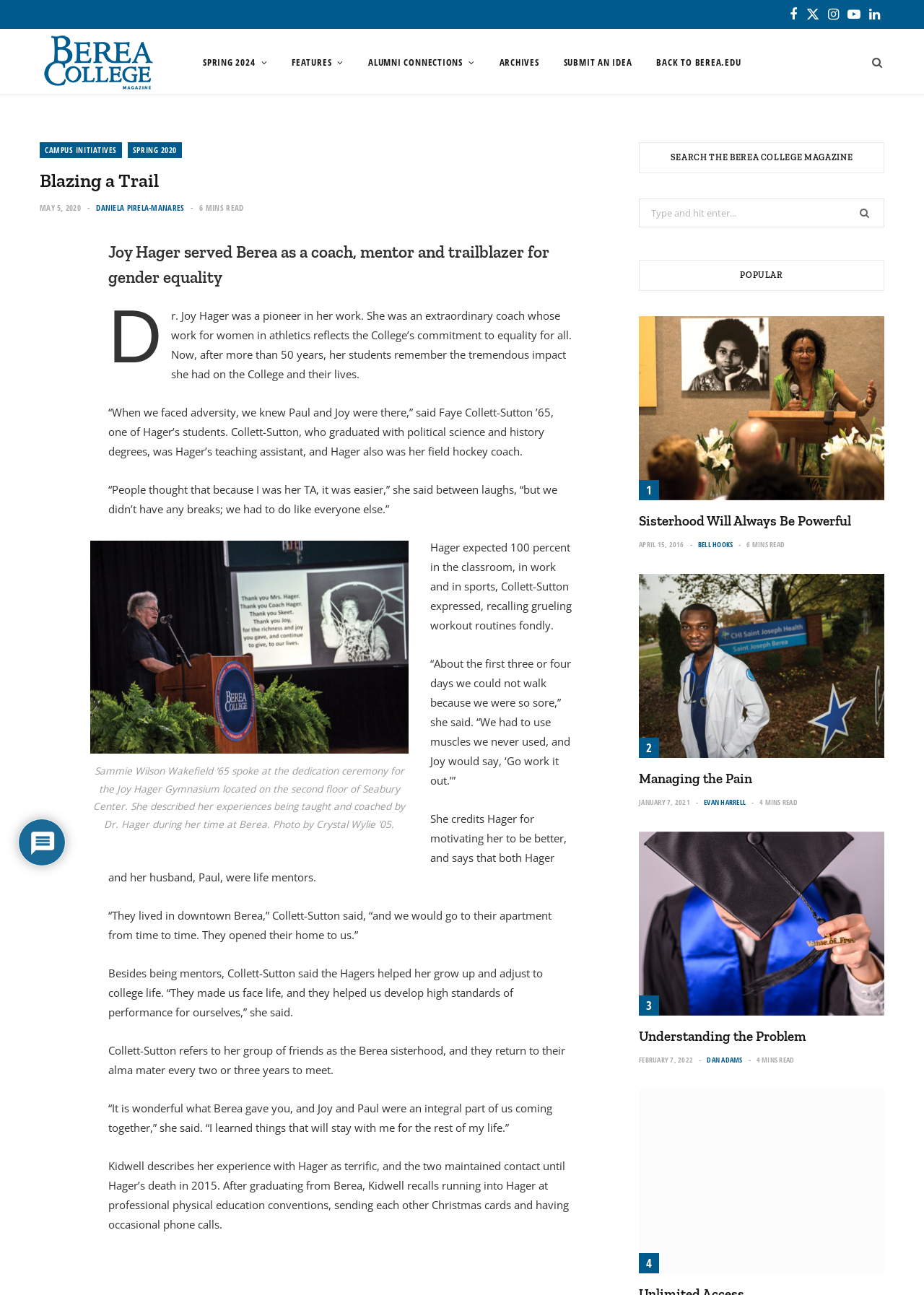What is the title of the heading above the search bar?
Give a single word or phrase as your answer by examining the image.

SEARCH THE BEREA COLLEGE MAGAZINE